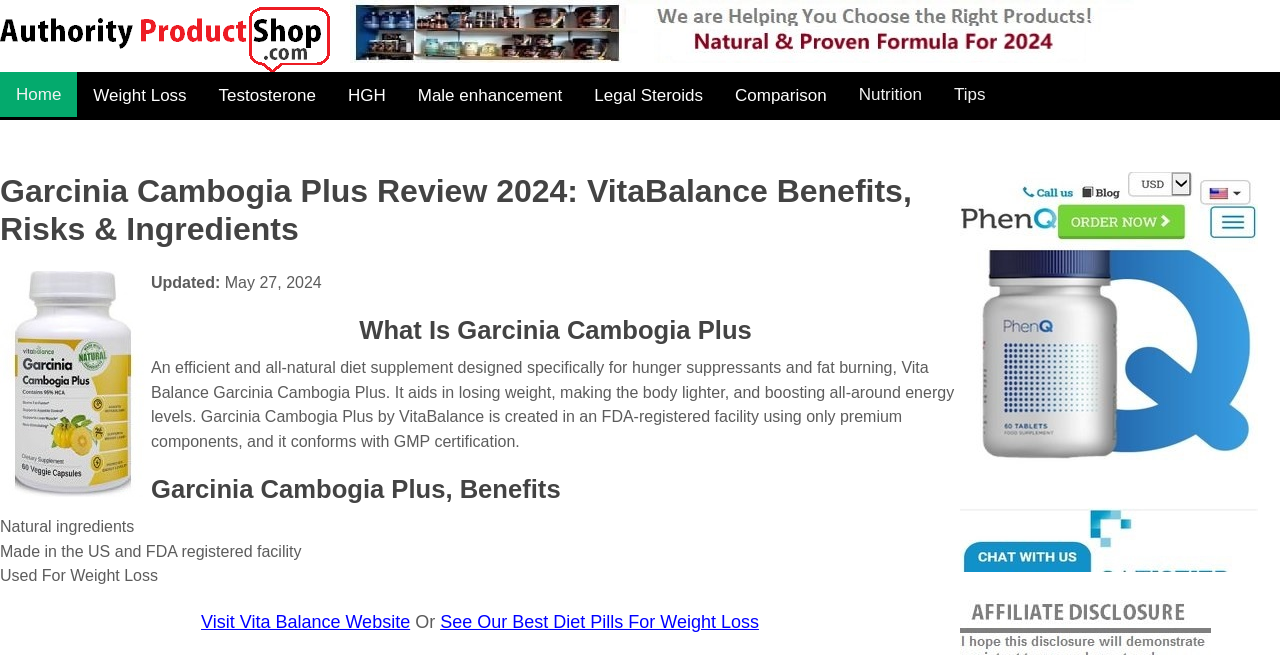Find and generate the main title of the webpage.

Garcinia Cambogia Plus Review 2024: VitaBalance Benefits, Risks & Ingredients